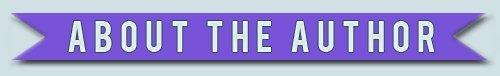Provide a thorough description of the contents of the image.

The image features a vibrant purple banner with the bold, white text "ABOUT THE AUTHOR." This graphic element introduces a section dedicated to providing readers with insights about the author of the reviewed book, R.L. Mathewson. Positioned prominently, the banner sets an inviting tone, encouraging readers to explore more about the author's background, influences, and other works, enhancing the overall engagement with the content presented on the blog.